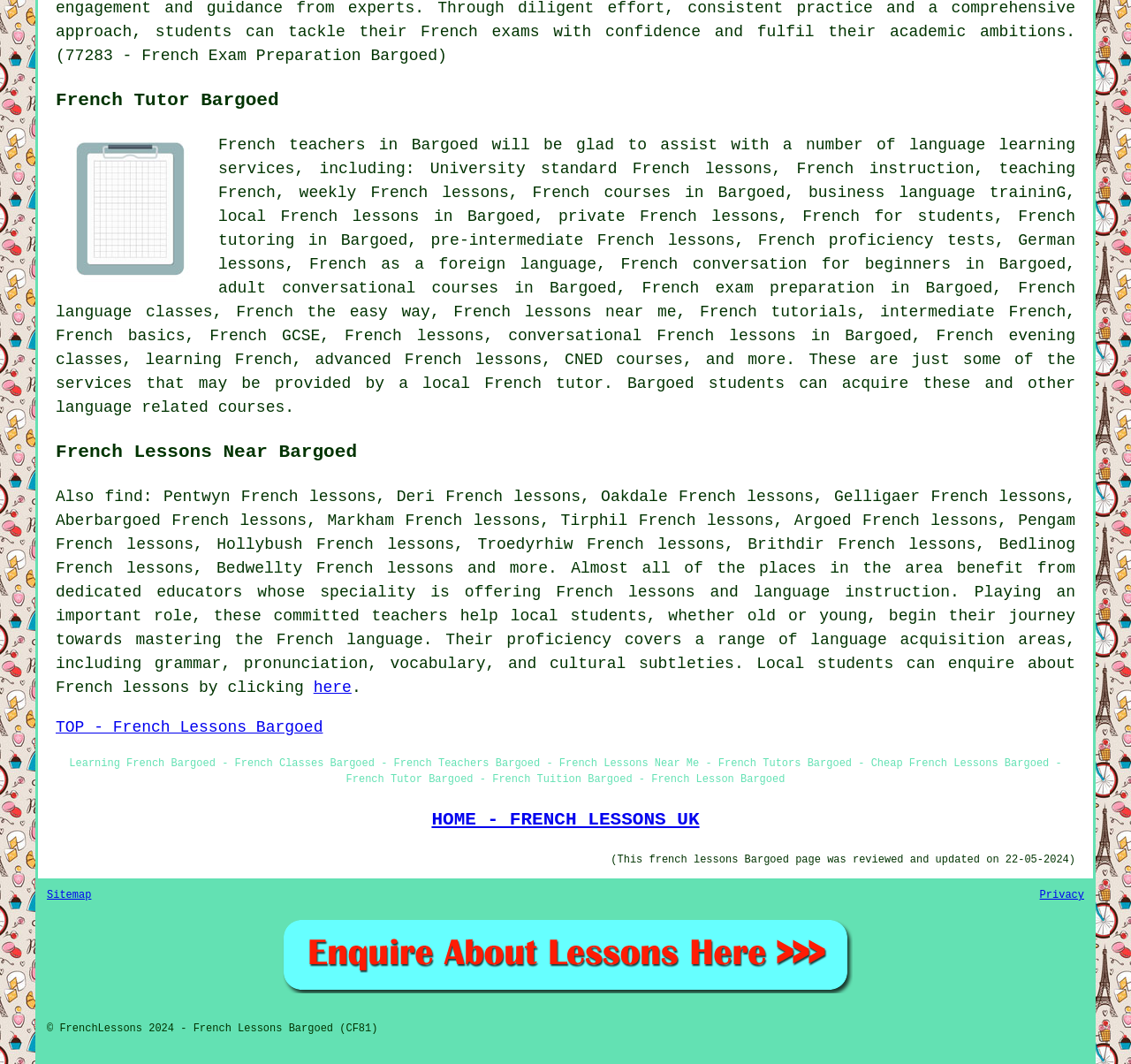Please identify the bounding box coordinates of the element that needs to be clicked to perform the following instruction: "Find French language classes near me".

[0.049, 0.262, 0.951, 0.301]